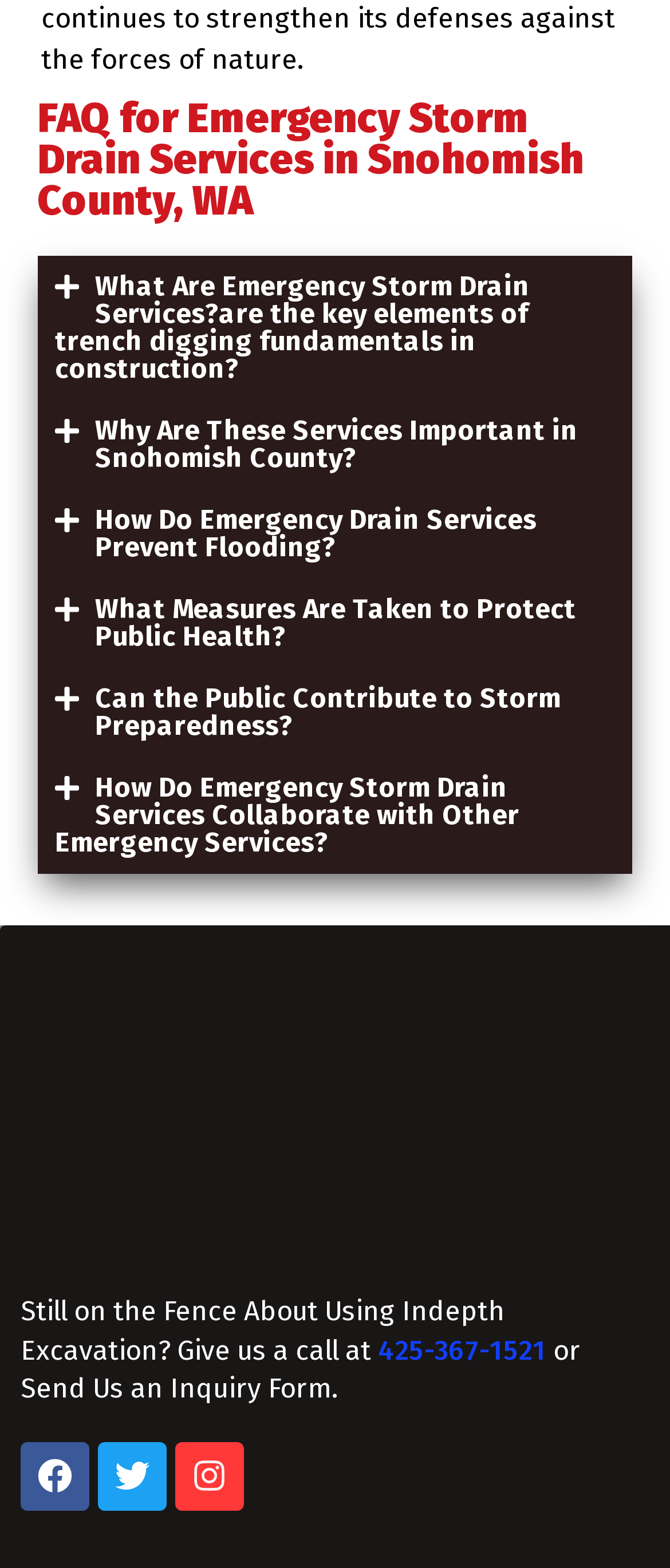Determine the bounding box coordinates of the region I should click to achieve the following instruction: "Click the '425-367-1521' phone number link". Ensure the bounding box coordinates are four float numbers between 0 and 1, i.e., [left, top, right, bottom].

[0.564, 0.85, 0.815, 0.871]